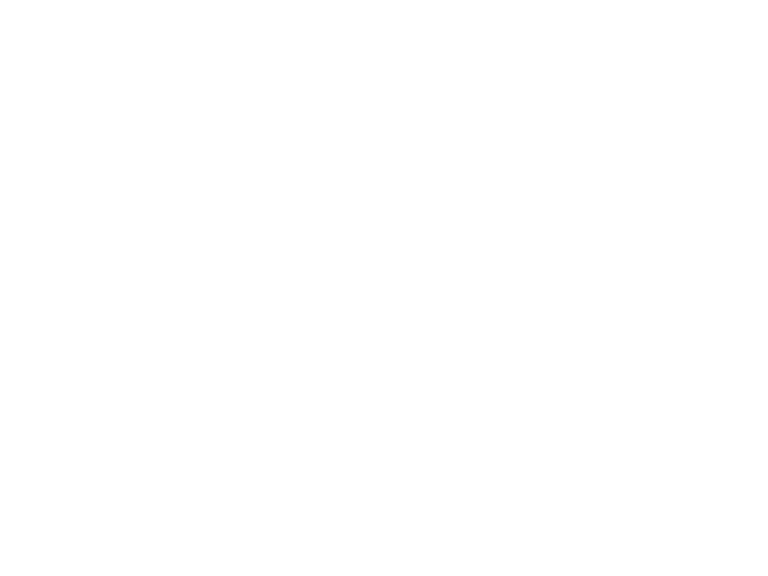Analyze the image and answer the question with as much detail as possible: 
What is the primary focus of the cabin design?

The caption states that the cabin features a modern aesthetic tailored for enhanced operator comfort and safety, indicating that these are the primary focus areas of the design.